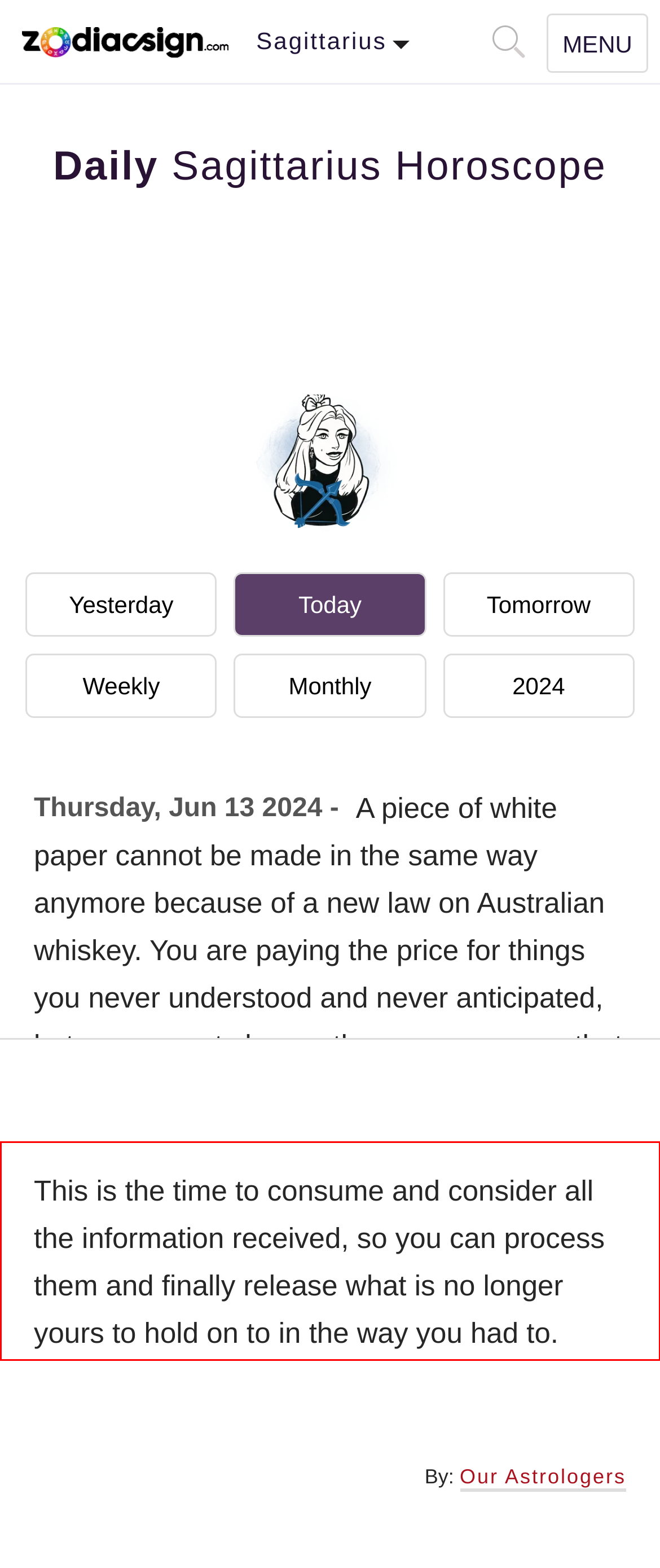Examine the screenshot of the webpage, locate the red bounding box, and generate the text contained within it.

This is the time to consume and consider all the information received, so you can process them and finally release what is no longer yours to hold on to in the way you had to.